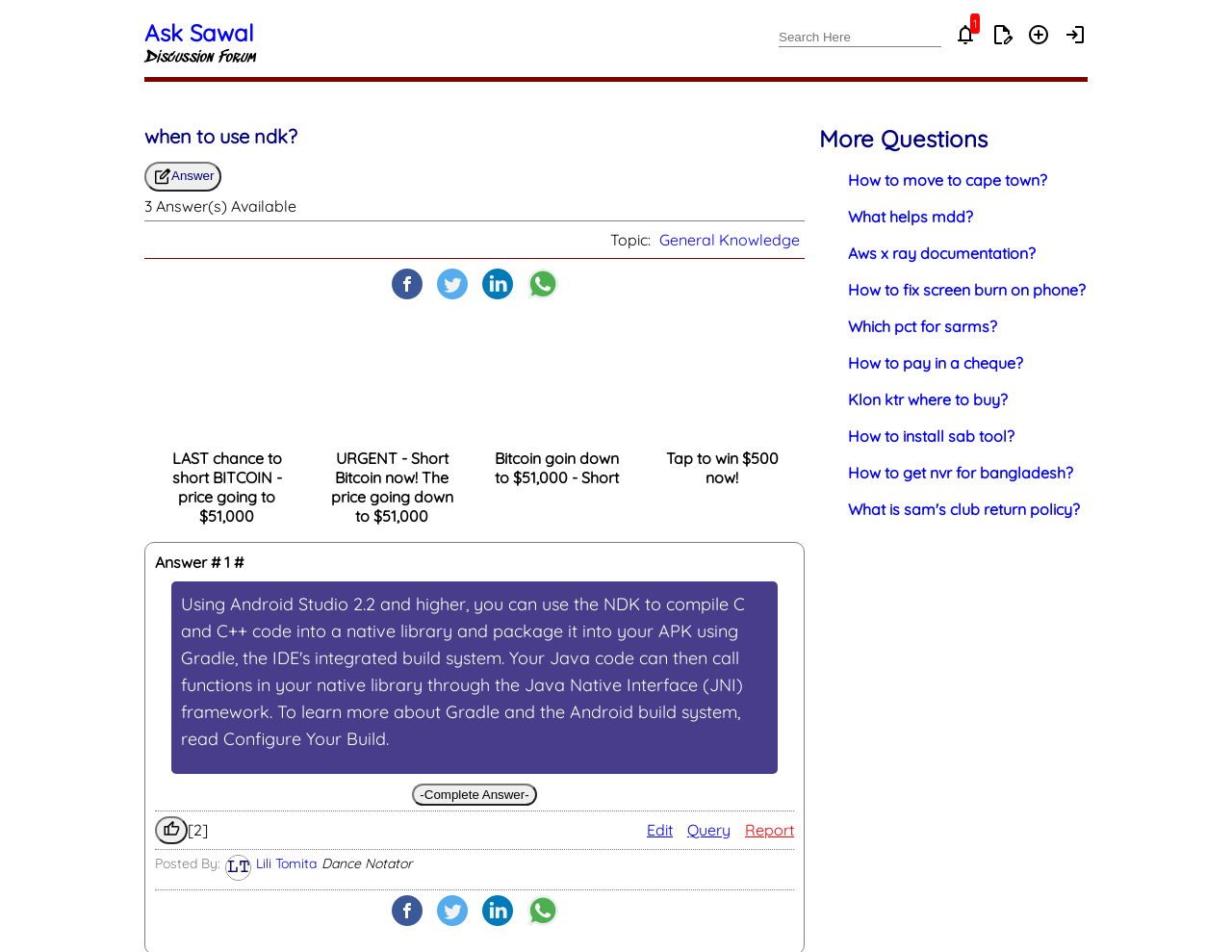Who is the author of the top answer?
Please provide a single word or phrase answer based on the image.

Lili Tomita